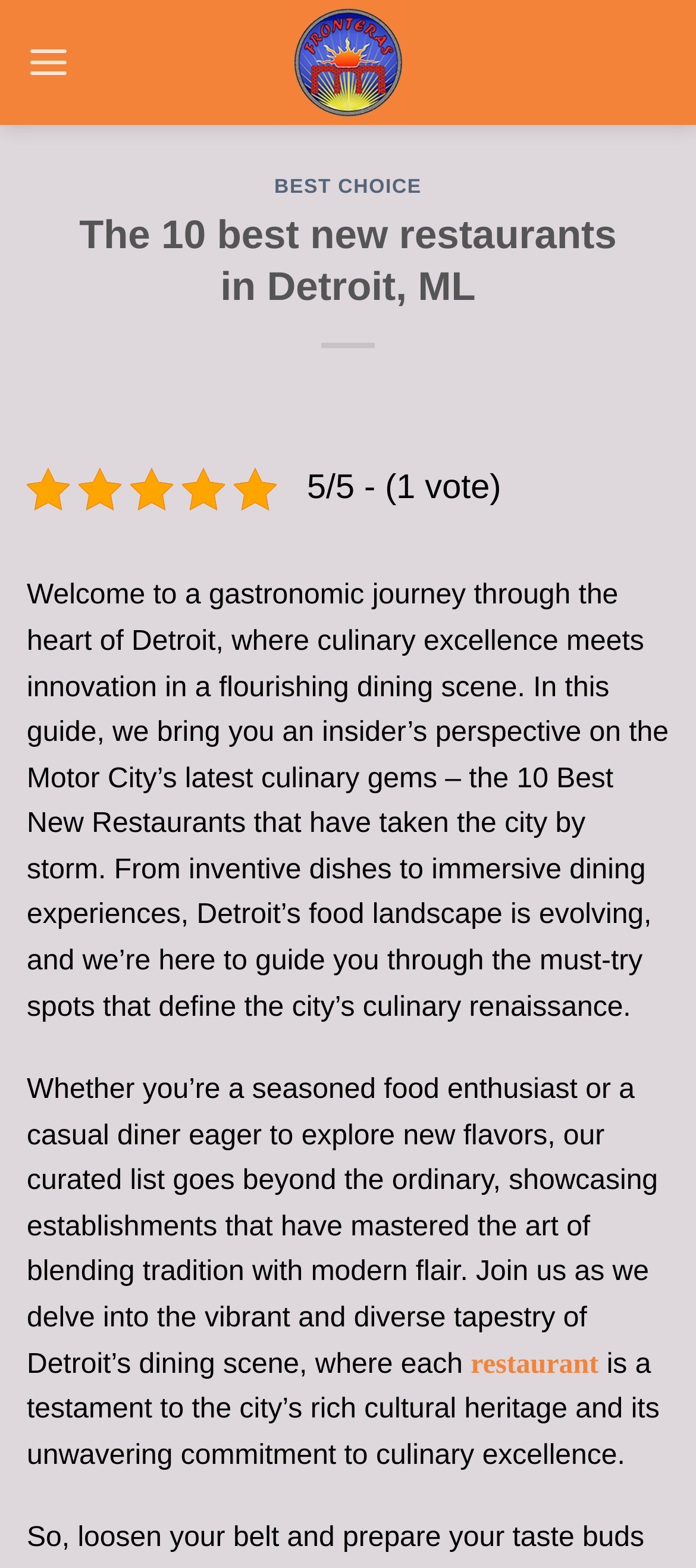Provide a comprehensive caption for the webpage.

This webpage is about the 10 best new restaurants in Detroit, Michigan. At the top, there is a prominent link to "Fronteras Mexican Restaurant and Cantina" accompanied by an image, taking up most of the width. Below this, there is a menu link on the left side, which is not expanded by default. 

The main content area is divided into sections, with a header that reads "BEST CHOICE" and another that reads "The 10 best new restaurants in Detroit, ML". Below these headers, there is a rating of "5/5 - (1 vote)" and a lengthy paragraph that introduces the guide to Detroit's culinary scene. This paragraph explains that the guide will showcase the city's latest culinary gems and provide an insider's perspective on the must-try spots.

Further down, there is another paragraph that continues to describe the guide, highlighting that it will feature establishments that blend tradition with modern flair. This paragraph also contains a link to a "restaurant" and concludes by mentioning the city's rich cultural heritage and commitment to culinary excellence. Overall, the webpage appears to be a guide to the best new restaurants in Detroit, with a focus on showcasing the city's culinary scene.